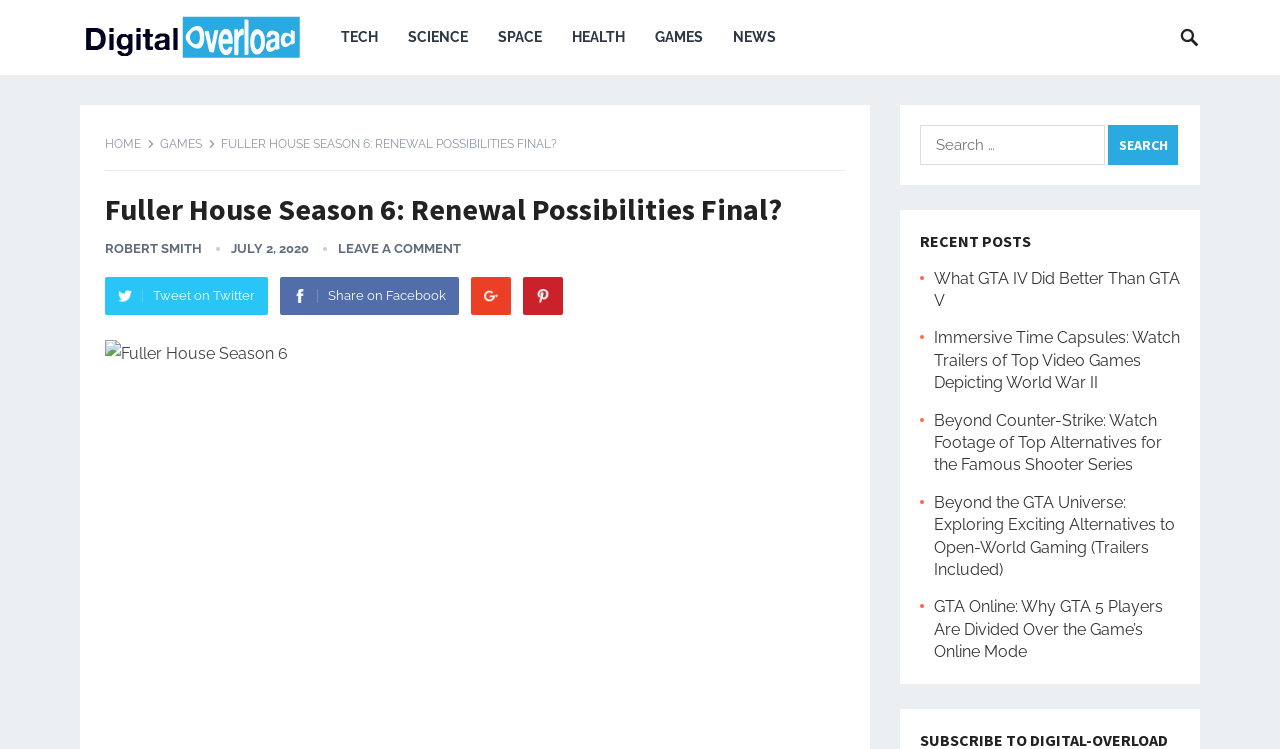Using the information in the image, could you please answer the following question in detail:
What is the date of the article?

I found the date 'JULY 2, 2020' mentioned below the article title, which suggests that the article was published on July 2, 2020.